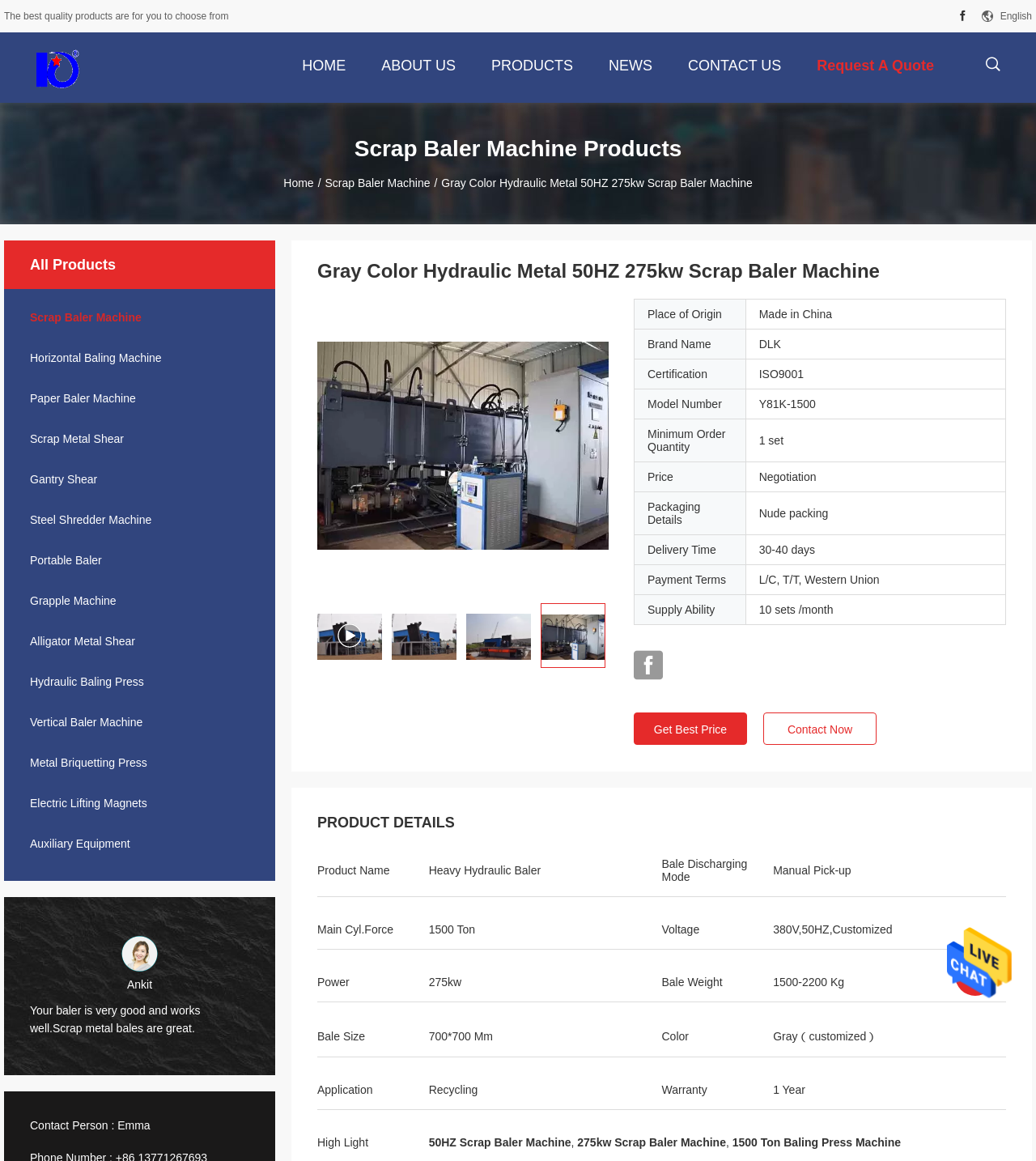How many images are there of the product?
Please give a detailed answer to the question using the information shown in the image.

I counted the number of images associated with the product, which are located at the top and middle of the webpage. There are 5 images in total.